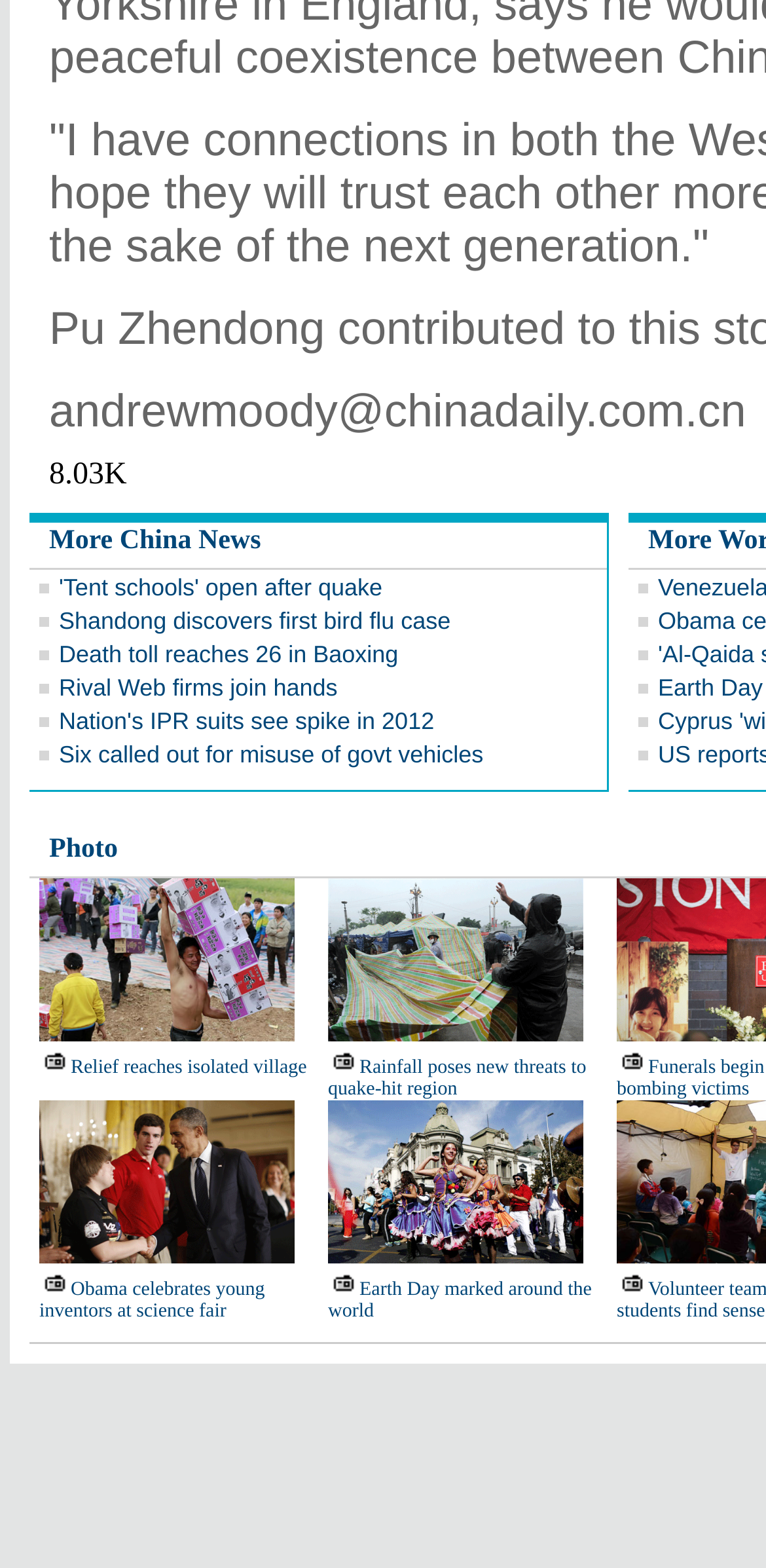How many images are there on the webpage?
Please provide a single word or phrase based on the screenshot.

7